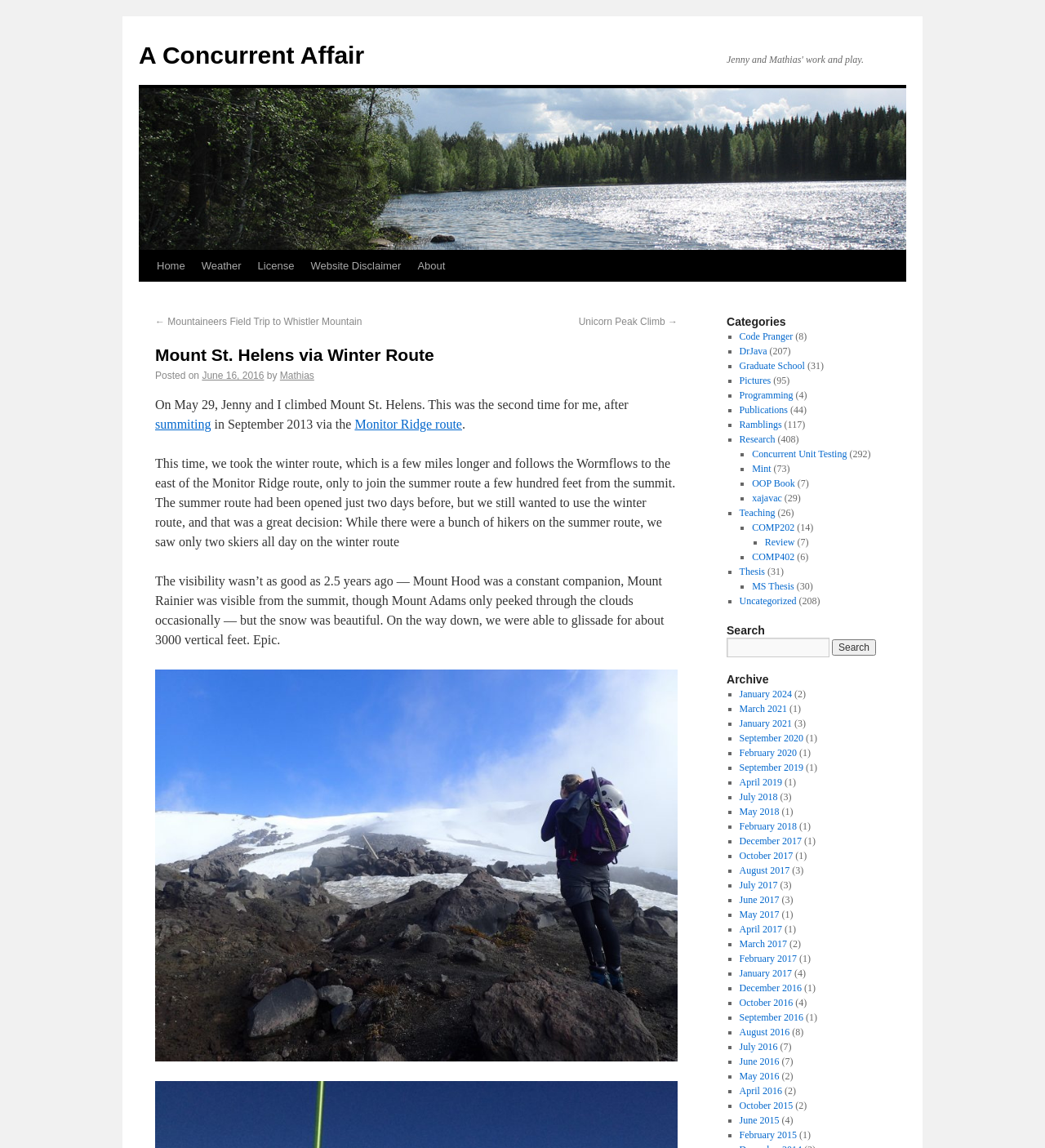Provide your answer in one word or a succinct phrase for the question: 
What is the name of the person who climbed with the author?

Jenny